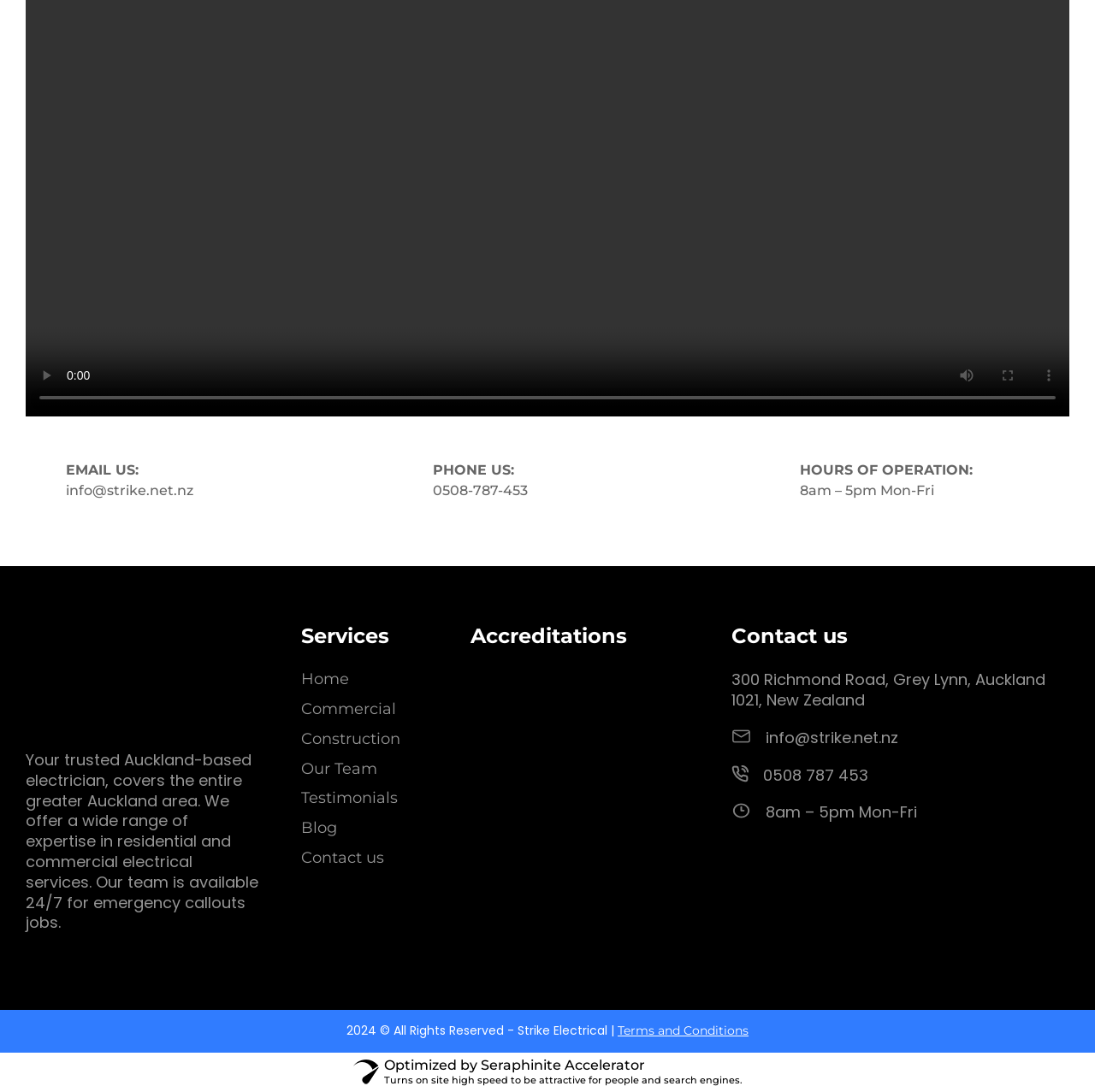Identify the bounding box coordinates of the clickable region necessary to fulfill the following instruction: "email us". The bounding box coordinates should be four float numbers between 0 and 1, i.e., [left, top, right, bottom].

[0.06, 0.441, 0.177, 0.456]